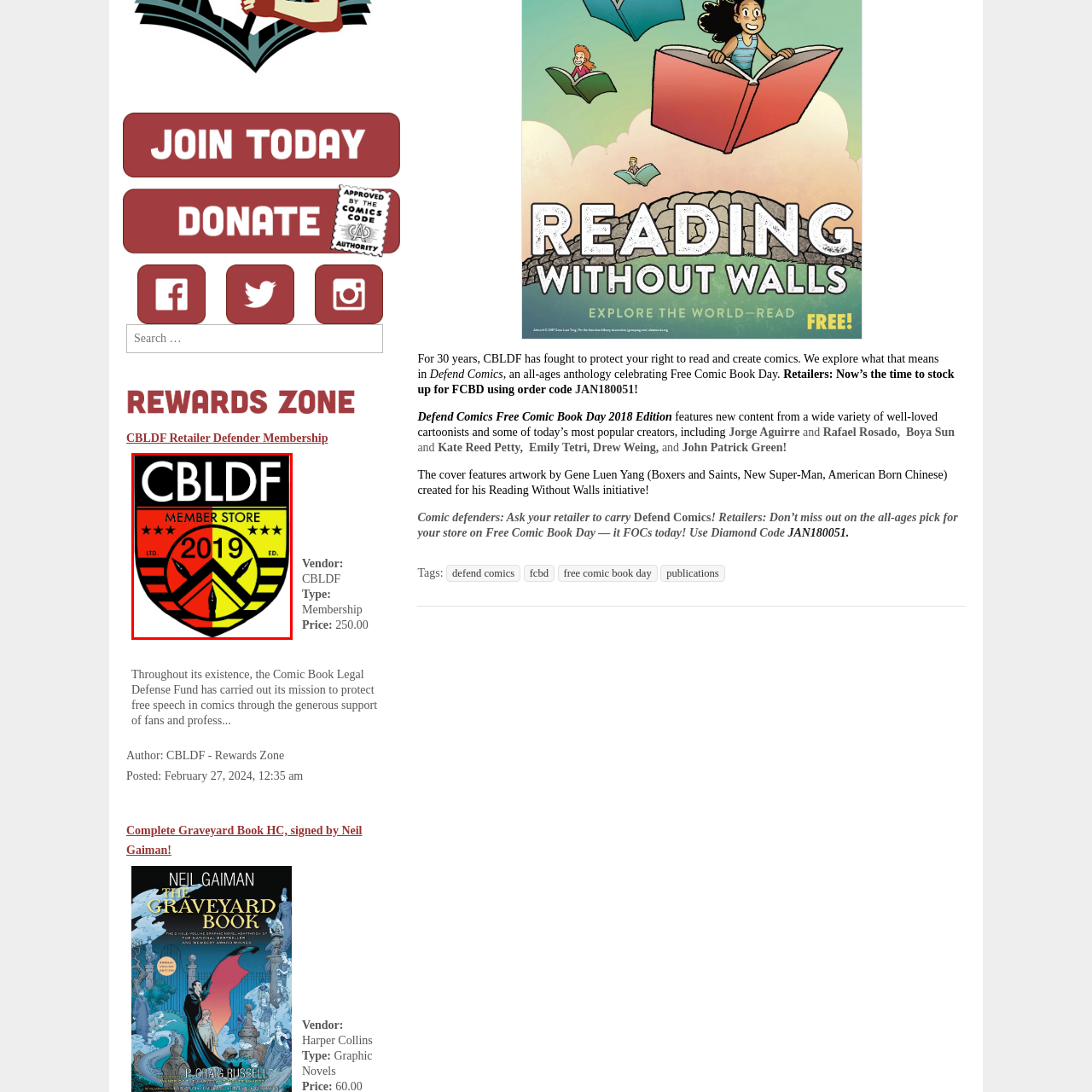What do the quill pens represent?
Examine the content inside the red bounding box in the image and provide a thorough answer to the question based on that visual information.

The two prominent quill pens positioned diagonally on the logo convey a sense of creativity and artistry, which are central to the comic book medium and the organization's mission to protect comics and free expression.